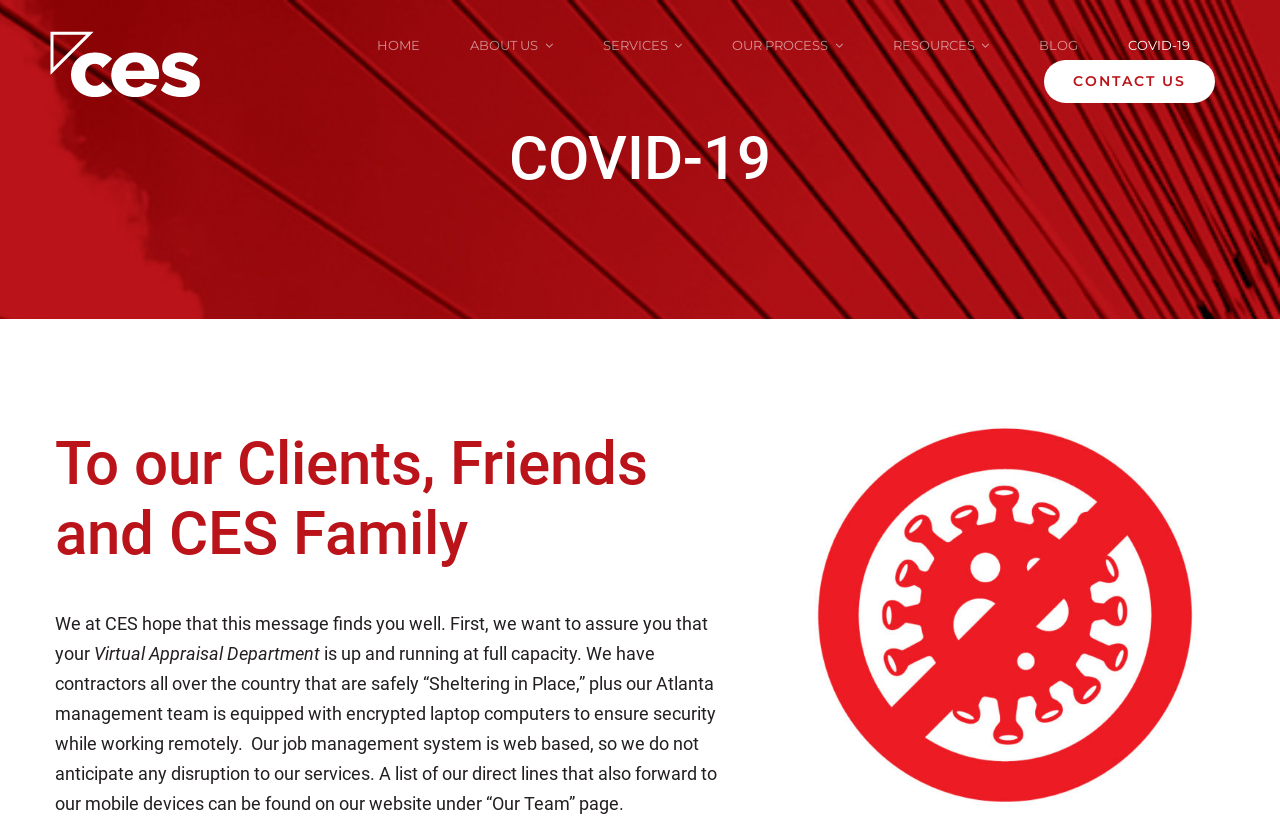What is the purpose of the Atlanta management team's encrypted laptop computers?
Refer to the image and provide a thorough answer to the question.

I found this information in the StaticText element that mentions 'our Atlanta management team is equipped with encrypted laptop computers to ensure security while working remotely'.